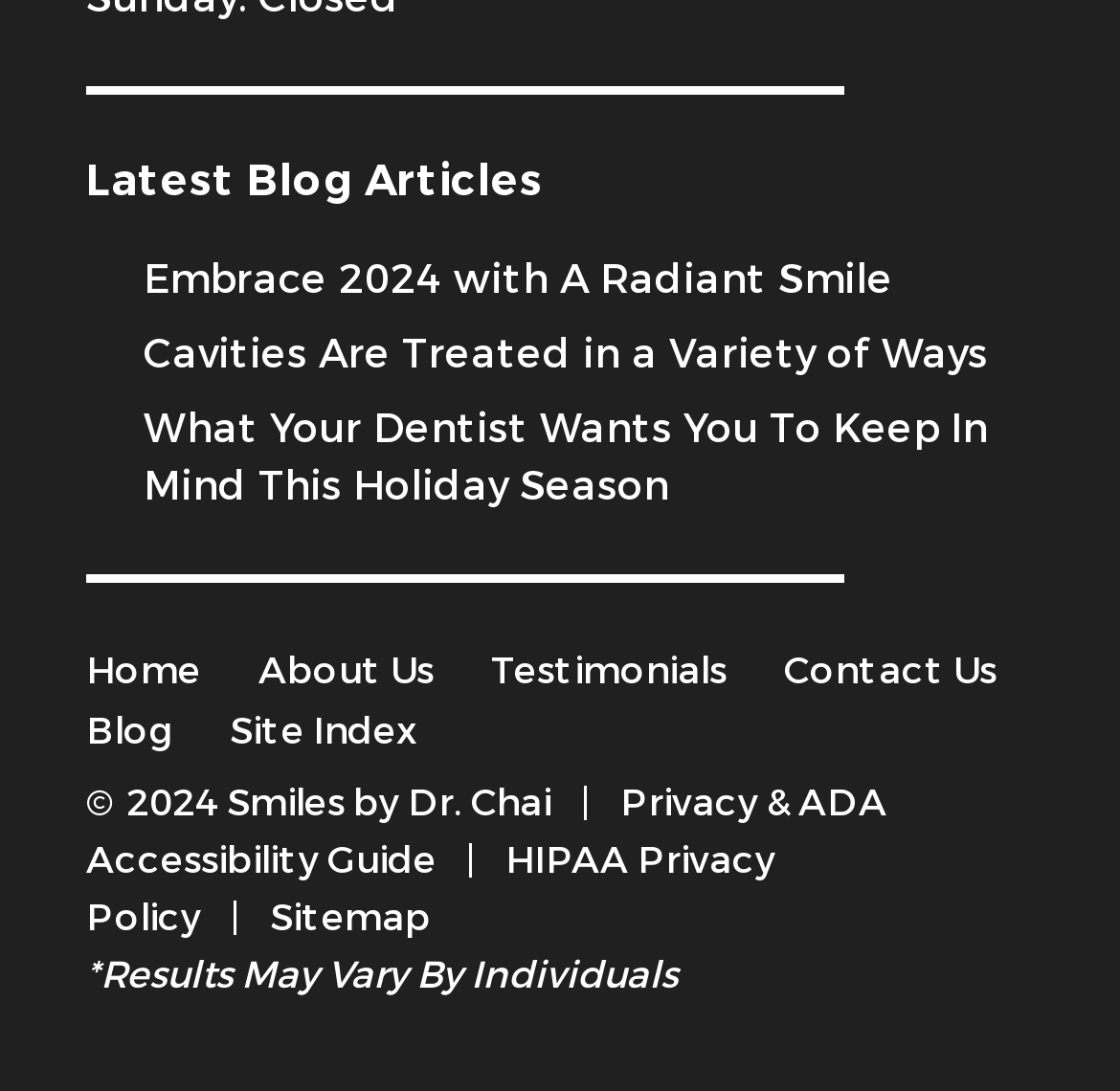Please identify the bounding box coordinates for the region that you need to click to follow this instruction: "view the privacy and ADA accessibility guide".

[0.077, 0.714, 0.792, 0.811]